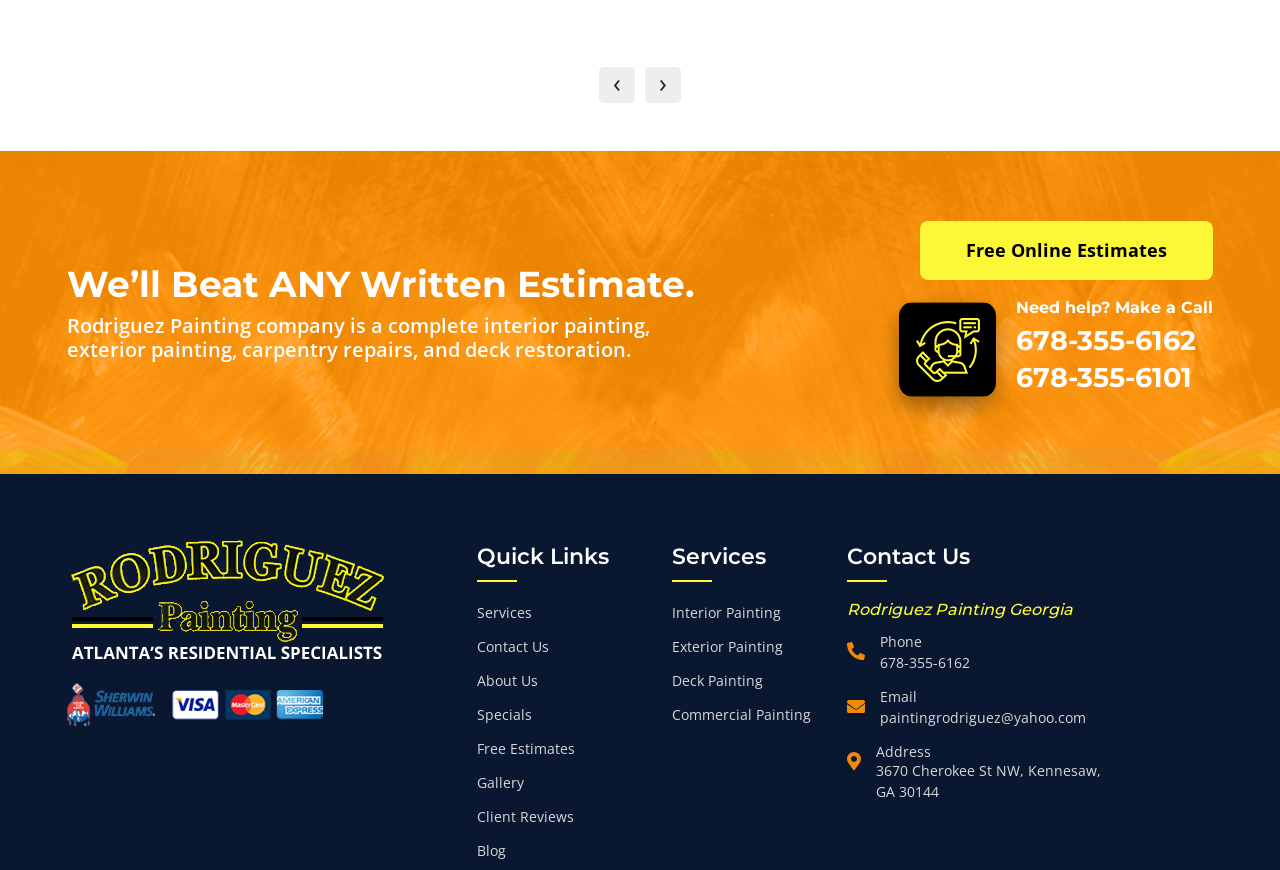Identify the bounding box coordinates for the region to click in order to carry out this instruction: "Call the phone number". Provide the coordinates using four float numbers between 0 and 1, formatted as [left, top, right, bottom].

[0.794, 0.372, 0.934, 0.41]